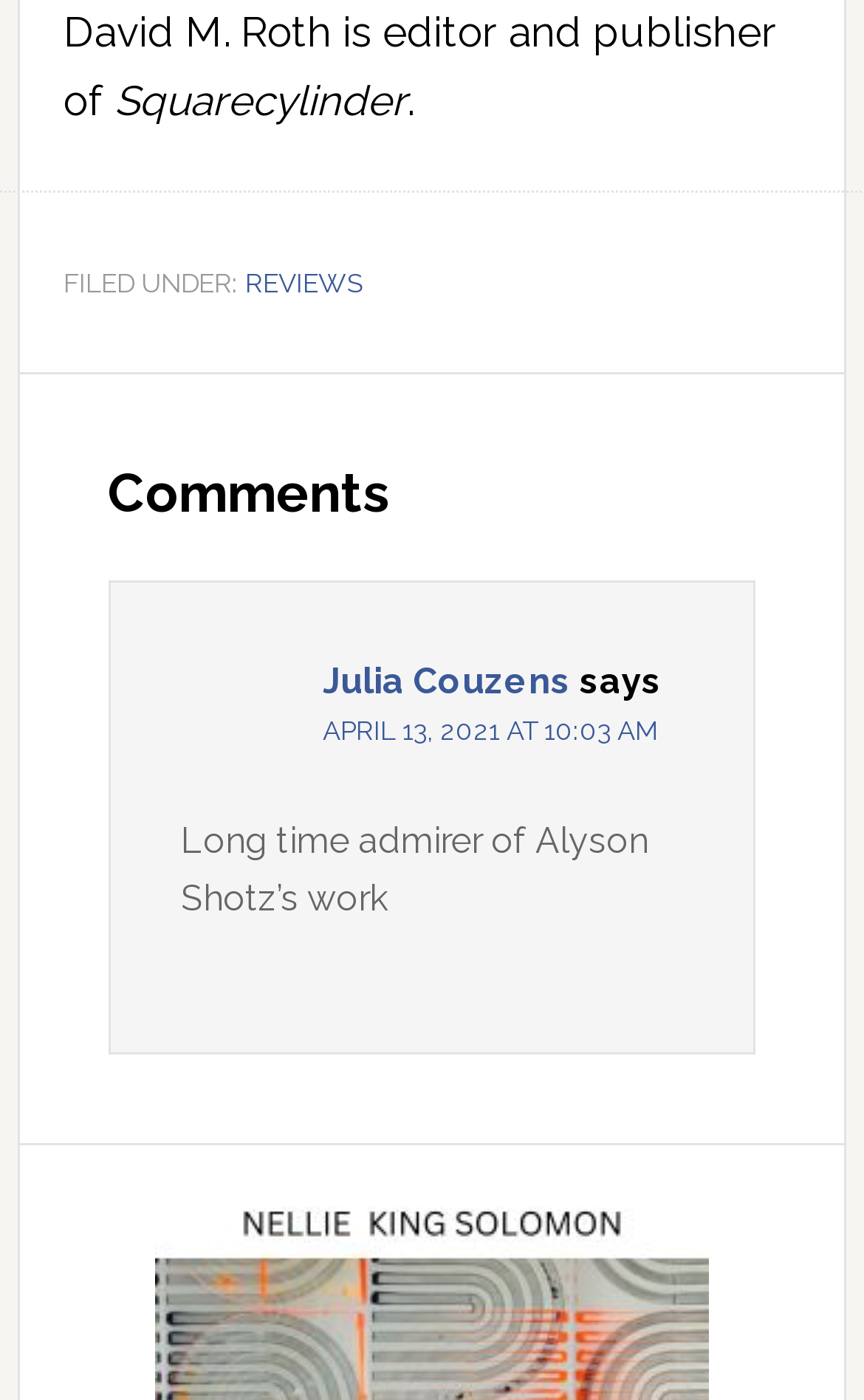Identify the bounding box for the UI element described as: "Julia Couzens". The coordinates should be four float numbers between 0 and 1, i.e., [left, top, right, bottom].

[0.374, 0.472, 0.661, 0.502]